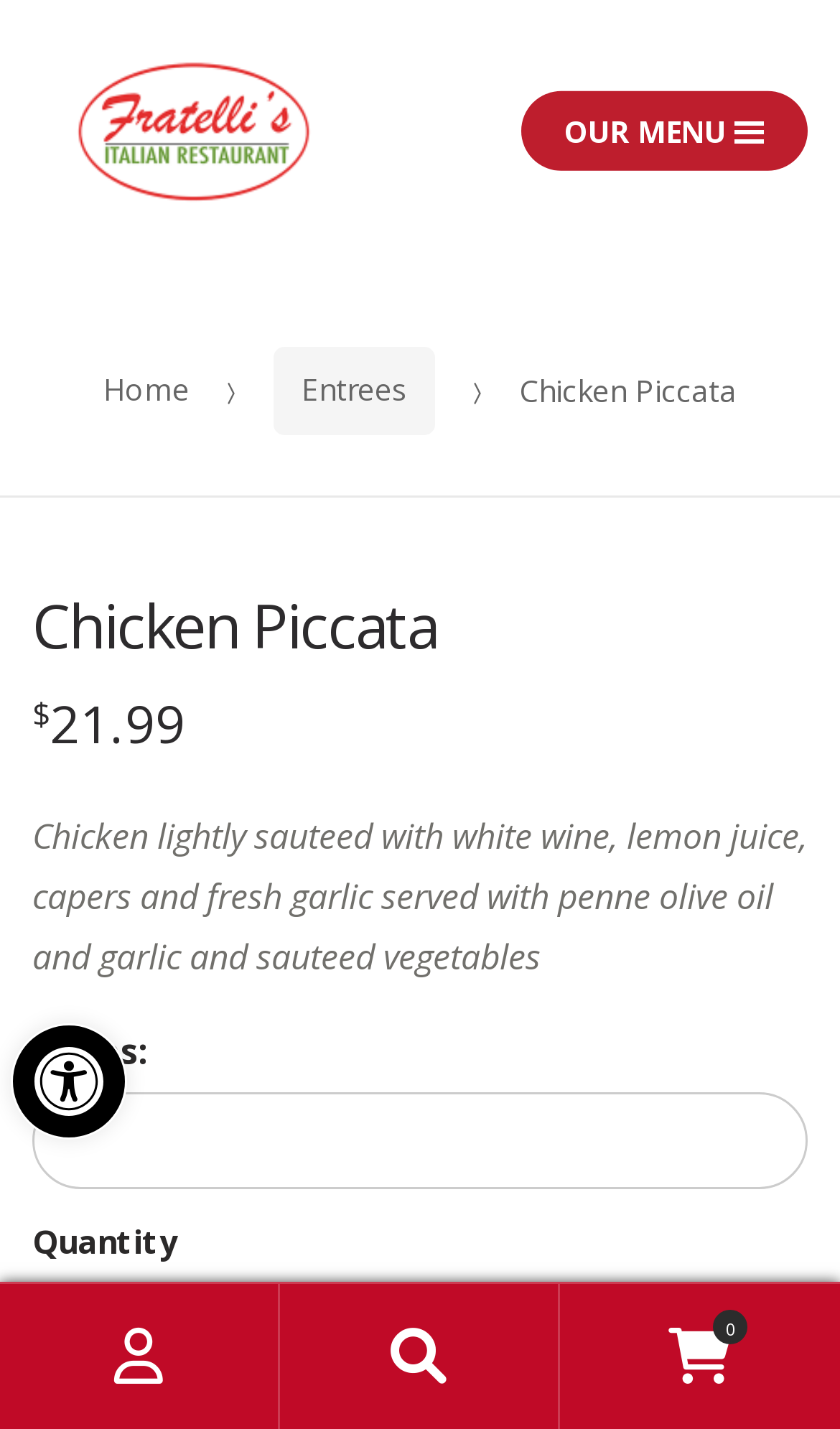Respond to the following query with just one word or a short phrase: 
What is the price of the dish?

$21.99